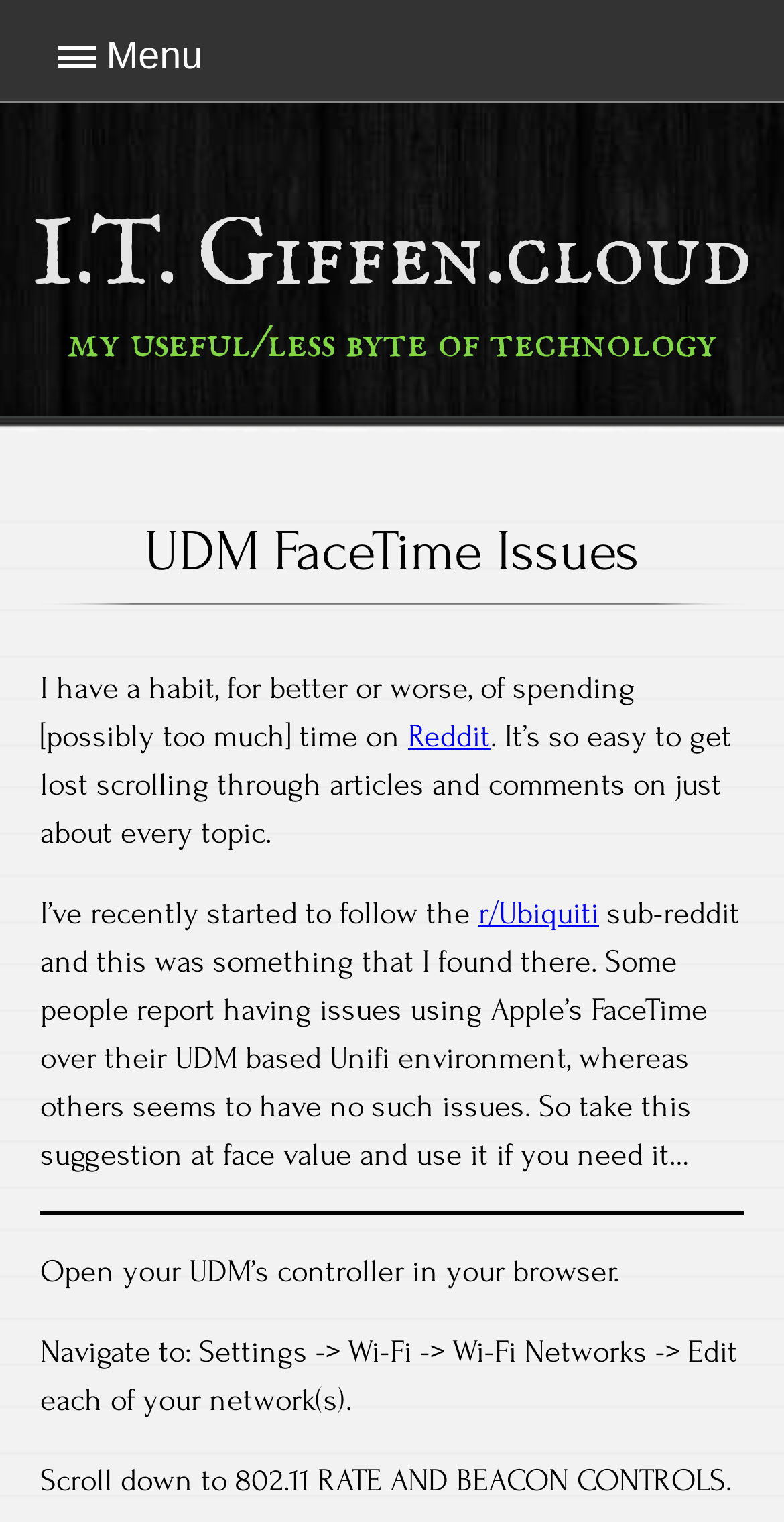Please find the bounding box for the UI element described by: "UDM FaceTime Issues".

[0.185, 0.341, 0.815, 0.384]